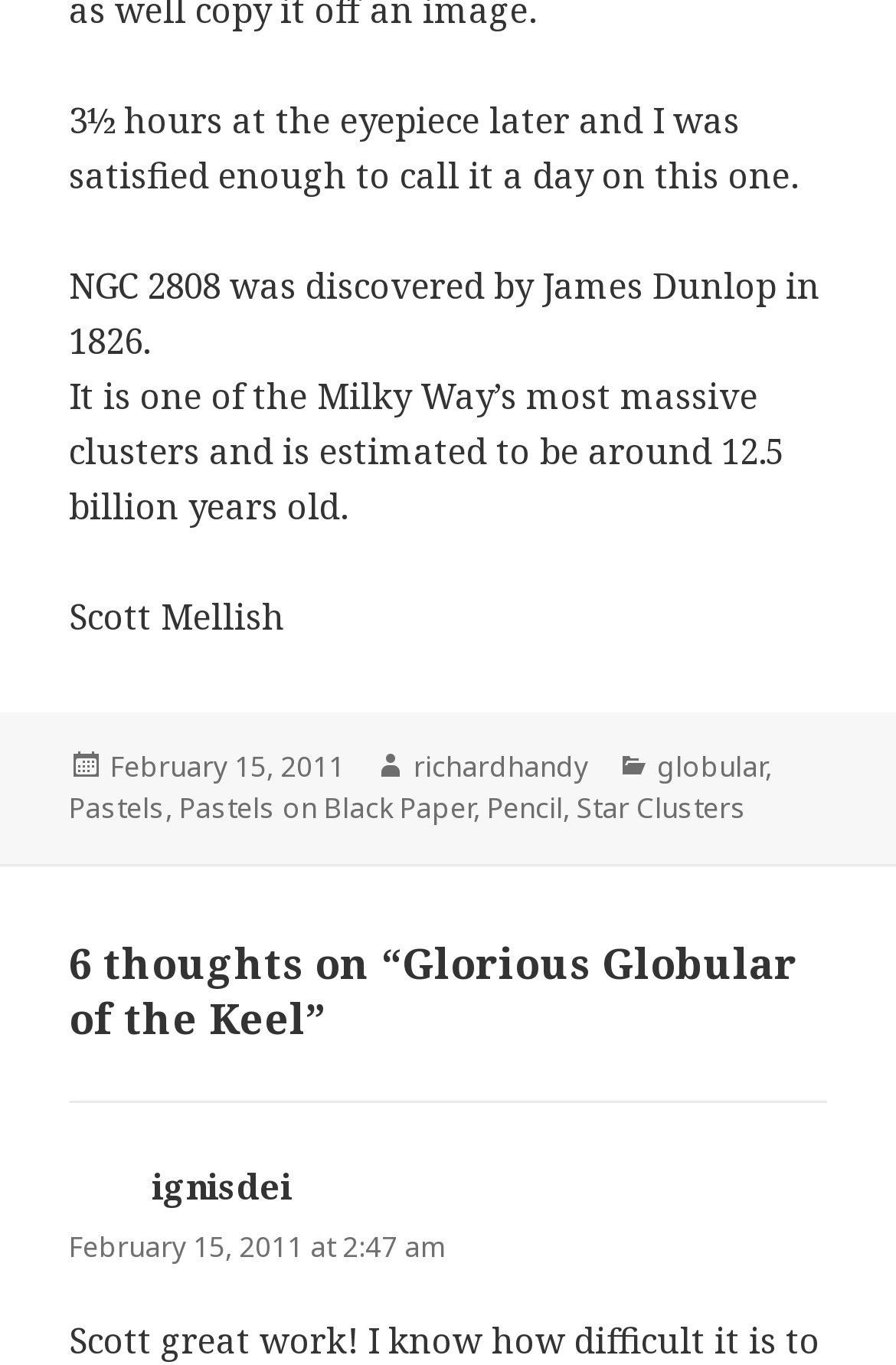How old is NGC 2808?
Using the details shown in the screenshot, provide a comprehensive answer to the question.

The answer can be found in the third paragraph of the webpage, where it is stated that 'It is one of the Milky Way’s most massive clusters and is estimated to be around 12.5 billion years old.'